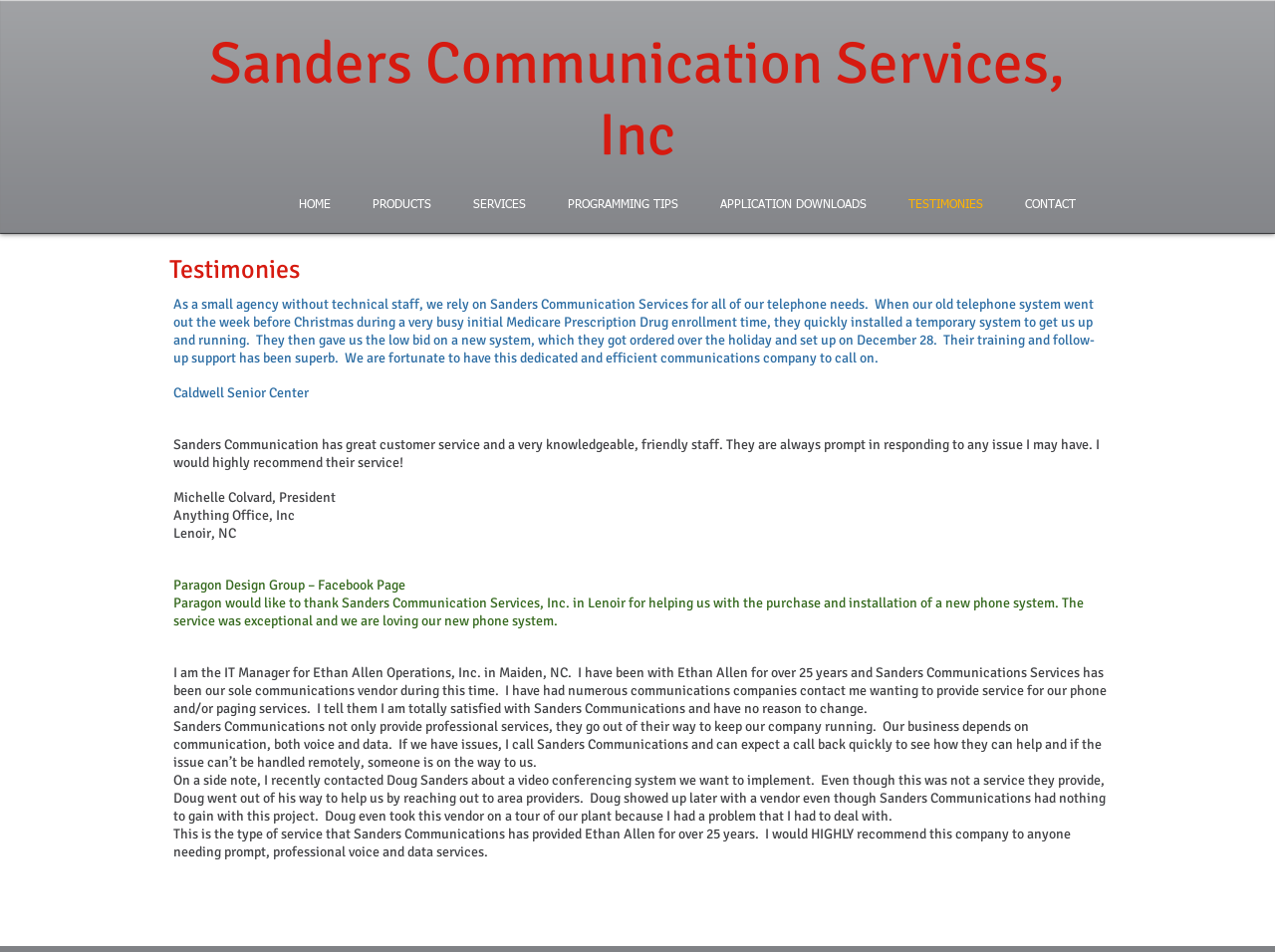Describe all the significant parts and information present on the webpage.

The webpage is dedicated to showcasing testimonials about Sanders Communication Services, Inc. At the top, there is a heading with the company name, followed by a navigation menu with links to different sections of the website, including "HOME", "PRODUCTS", "SERVICES", "PROGRAMMING TIPS", "APPLICATION DOWNLOADS", "TESTIMONIES", and "CONTACT".

Below the navigation menu, there is a main section that takes up most of the page. This section contains several testimonials from satisfied customers, each with a brief description of the customer and their experience with Sanders Communication Services. The testimonials are arranged in a vertical list, with each one taking up a significant portion of the page.

The first testimonial is from Caldwell Senior Center, followed by Michelle Colvard, President of Anything Office, Inc. The next testimonial is from Paragon Design Group, and then there are several testimonials from Ethan Allen Operations, Inc. Each testimonial is a brief paragraph of text that describes the customer's positive experience with Sanders Communication Services.

The layout of the page is clean and easy to read, with clear headings and concise text. The navigation menu is located at the top of the page, making it easy to access different sections of the website. Overall, the webpage is focused on showcasing the testimonials and experiences of Sanders Communication Services' customers.